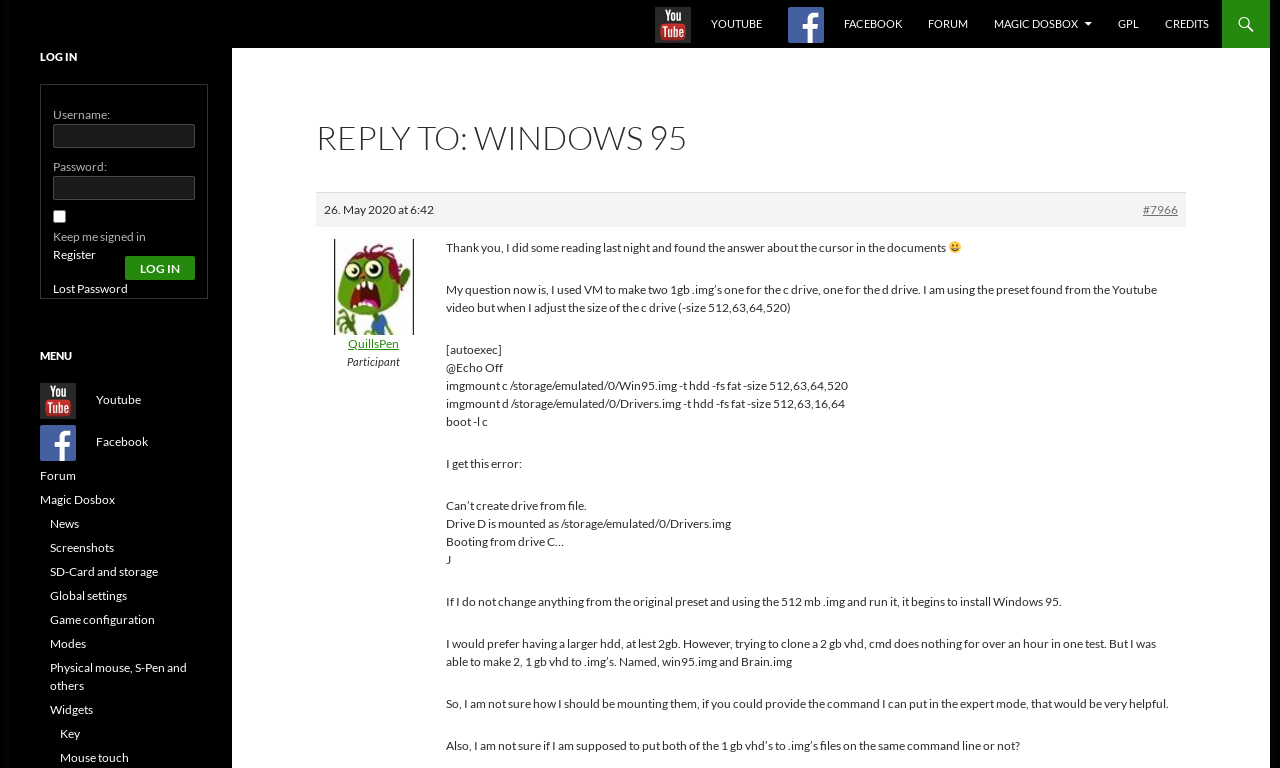Locate the bounding box coordinates of the clickable region necessary to complete the following instruction: "Click the Forum link". Provide the coordinates in the format of four float numbers between 0 and 1, i.e., [left, top, right, bottom].

[0.716, 0.0, 0.766, 0.062]